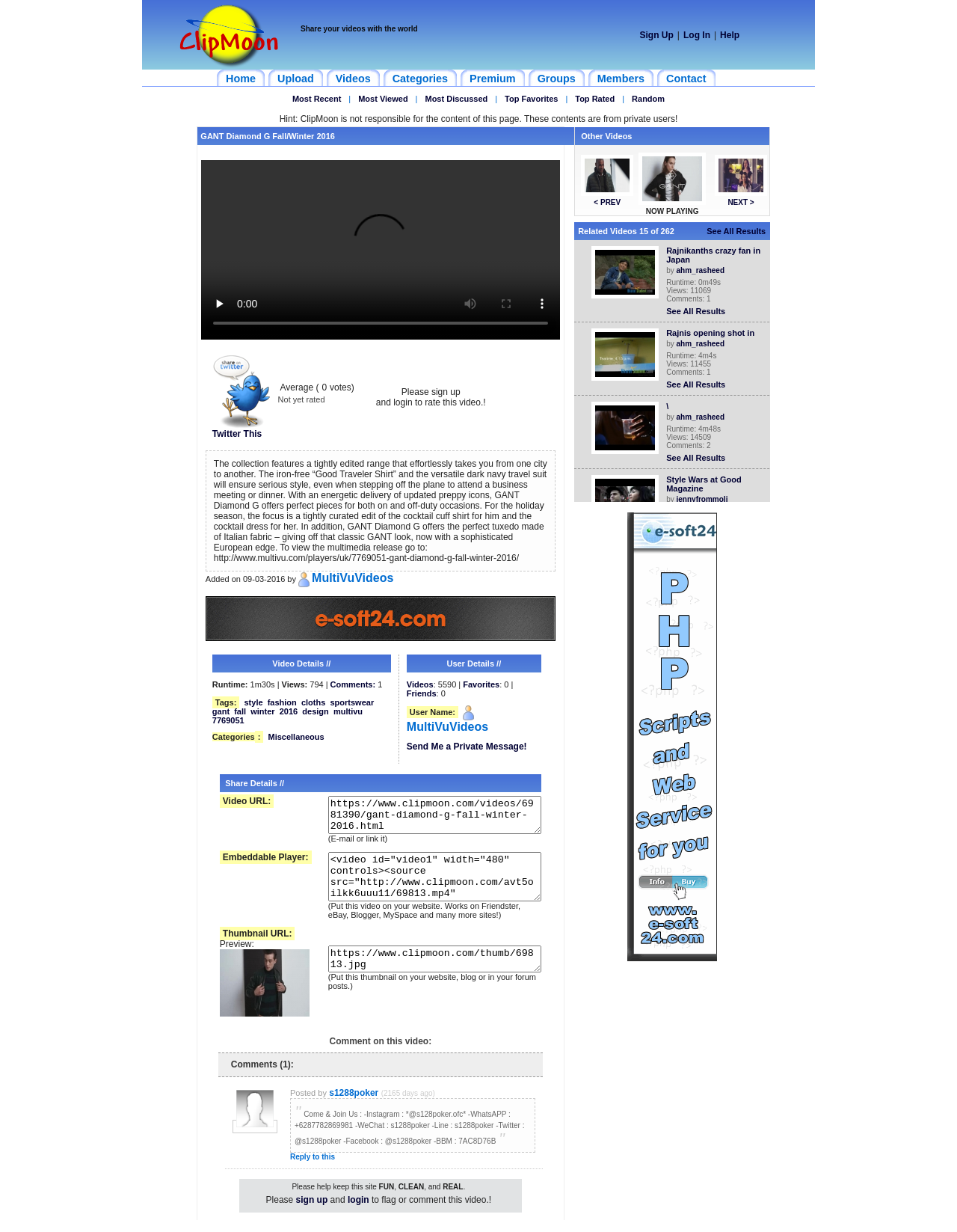Identify the headline of the webpage and generate its text content.

Share your videos with the world